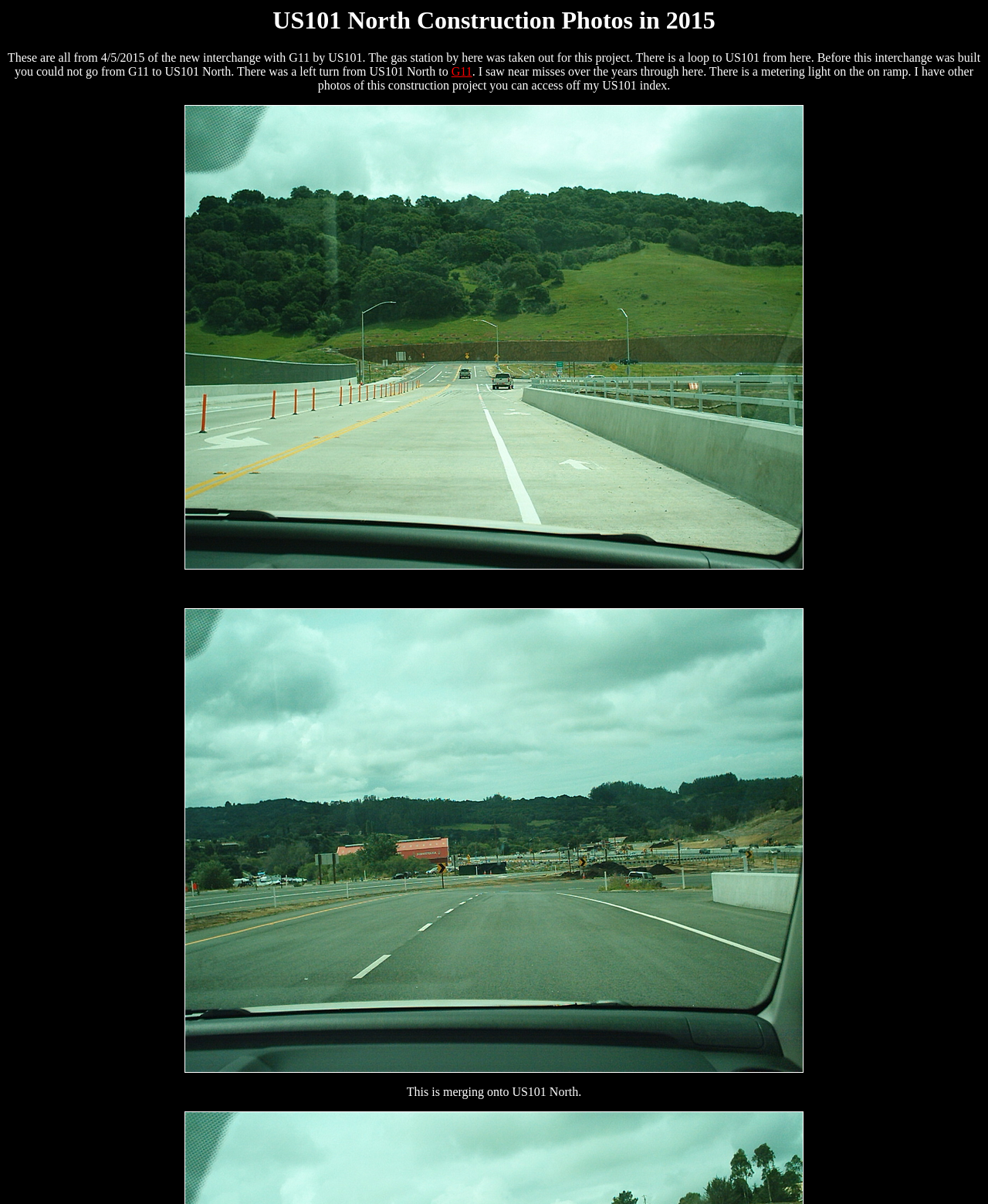What is the date of the construction photos?
Provide an in-depth and detailed answer to the question.

The date of the construction photos can be found in the static text element which describes the context of the photos. The text mentions 'These are all from 4/5/2015 of the new interchange with G11 by US101.'